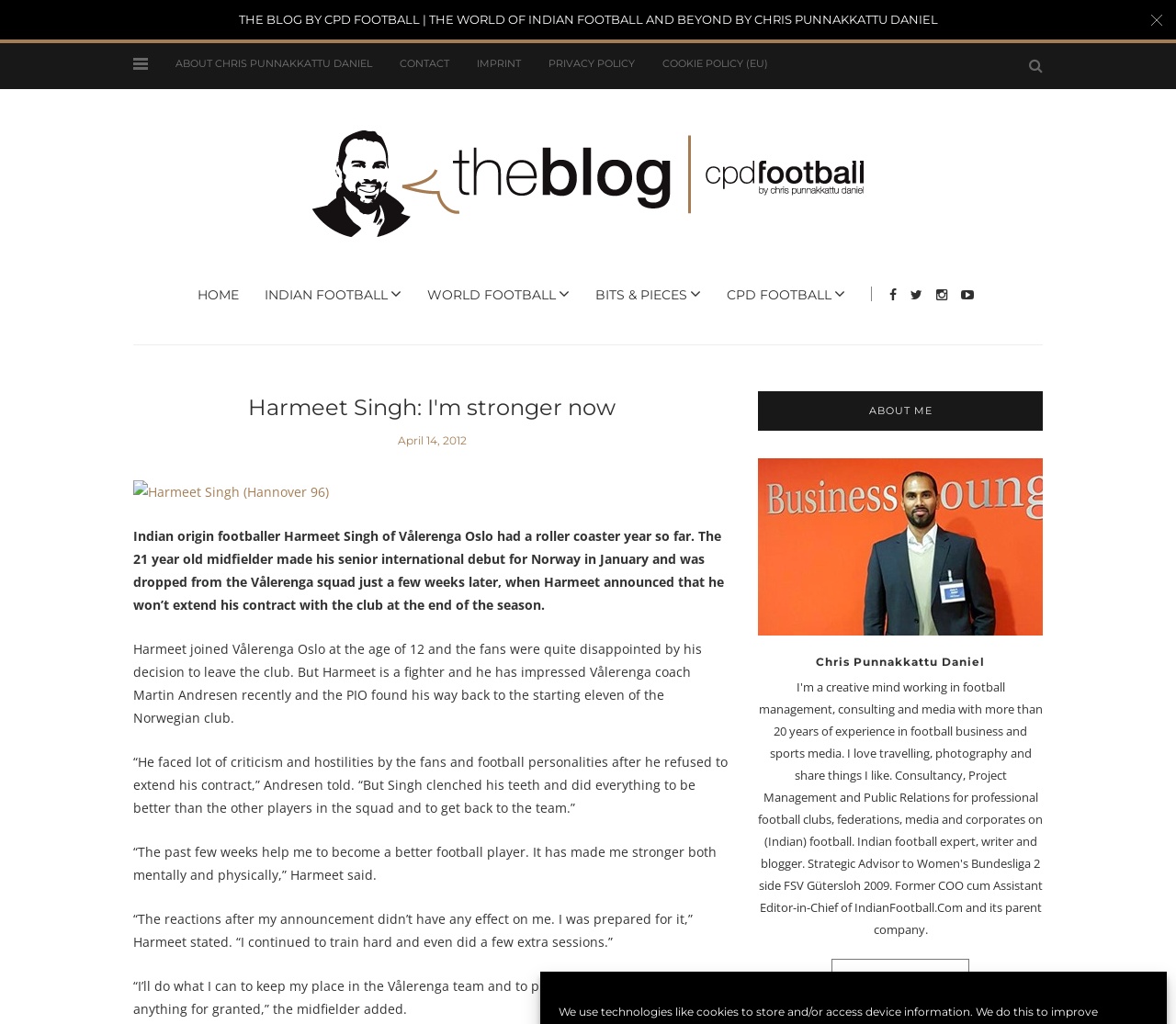What is the date of the article?
Answer the question with detailed information derived from the image.

The article's timestamp is mentioned as 'April 14, 2012', which can be found below the article's title.